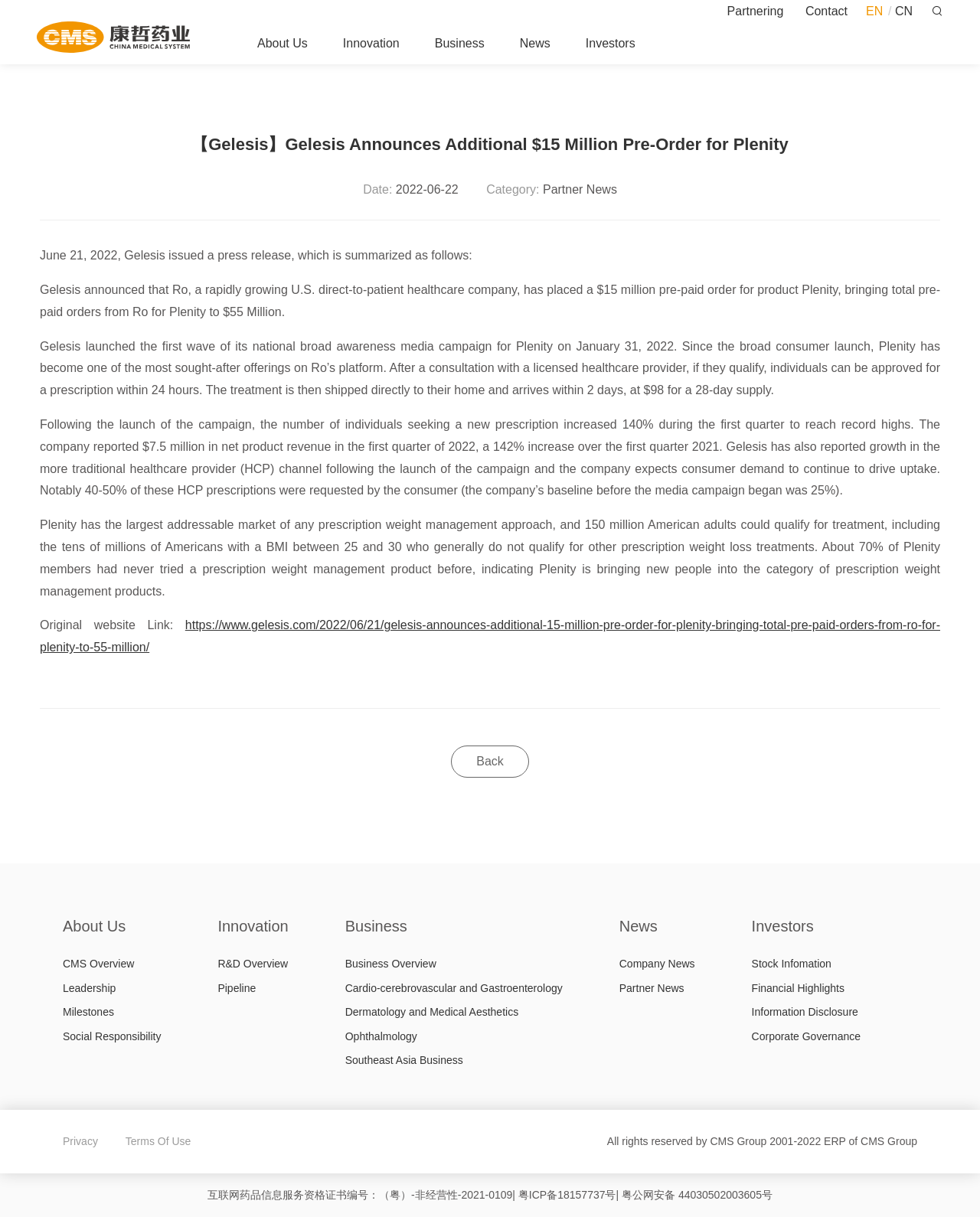Specify the bounding box coordinates of the region I need to click to perform the following instruction: "Click on the 'About Us' link". The coordinates must be four float numbers in the range of 0 to 1, i.e., [left, top, right, bottom].

[0.262, 0.019, 0.314, 0.053]